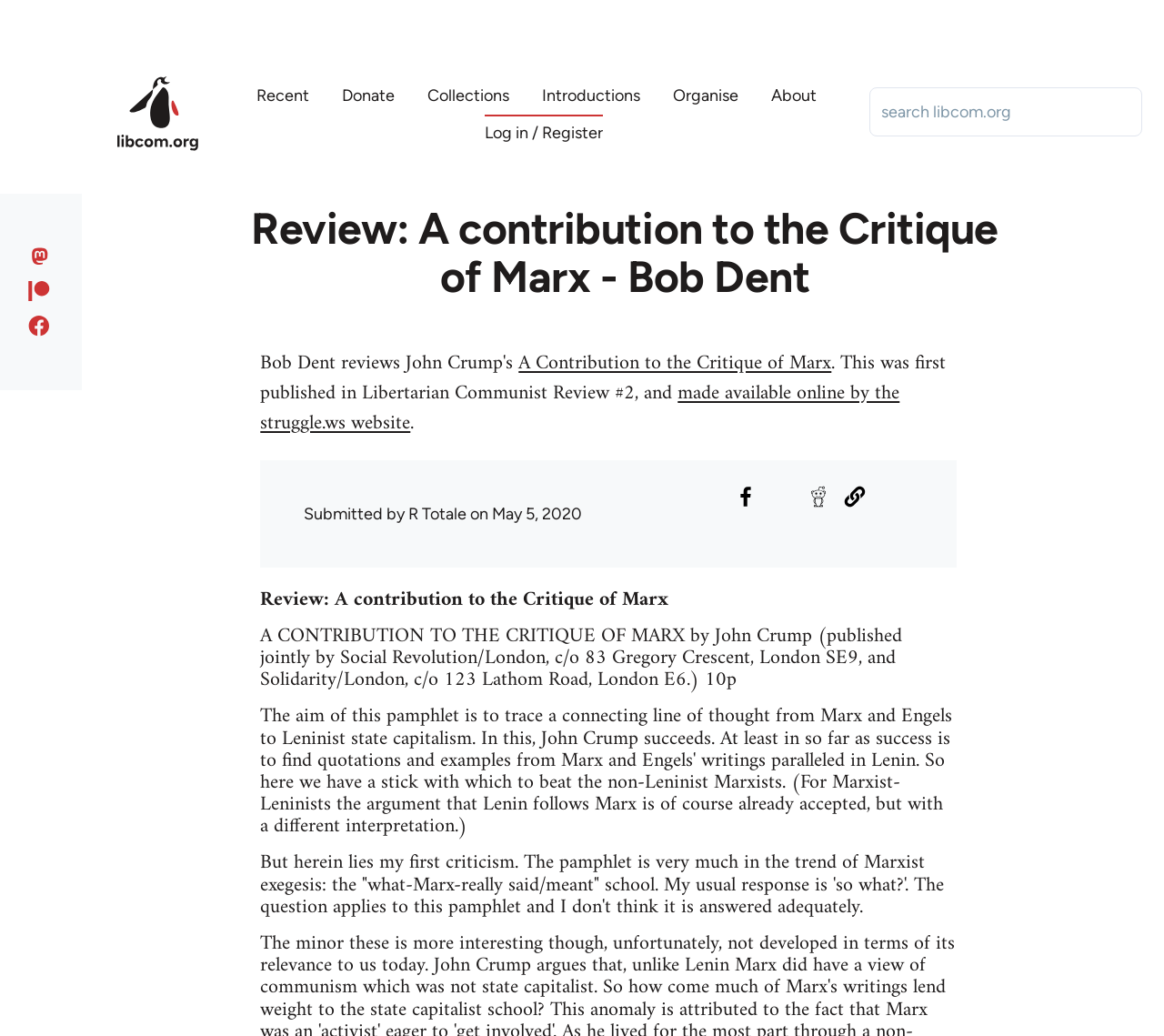How many social media links are in the footer?
Please provide a single word or phrase based on the screenshot.

3